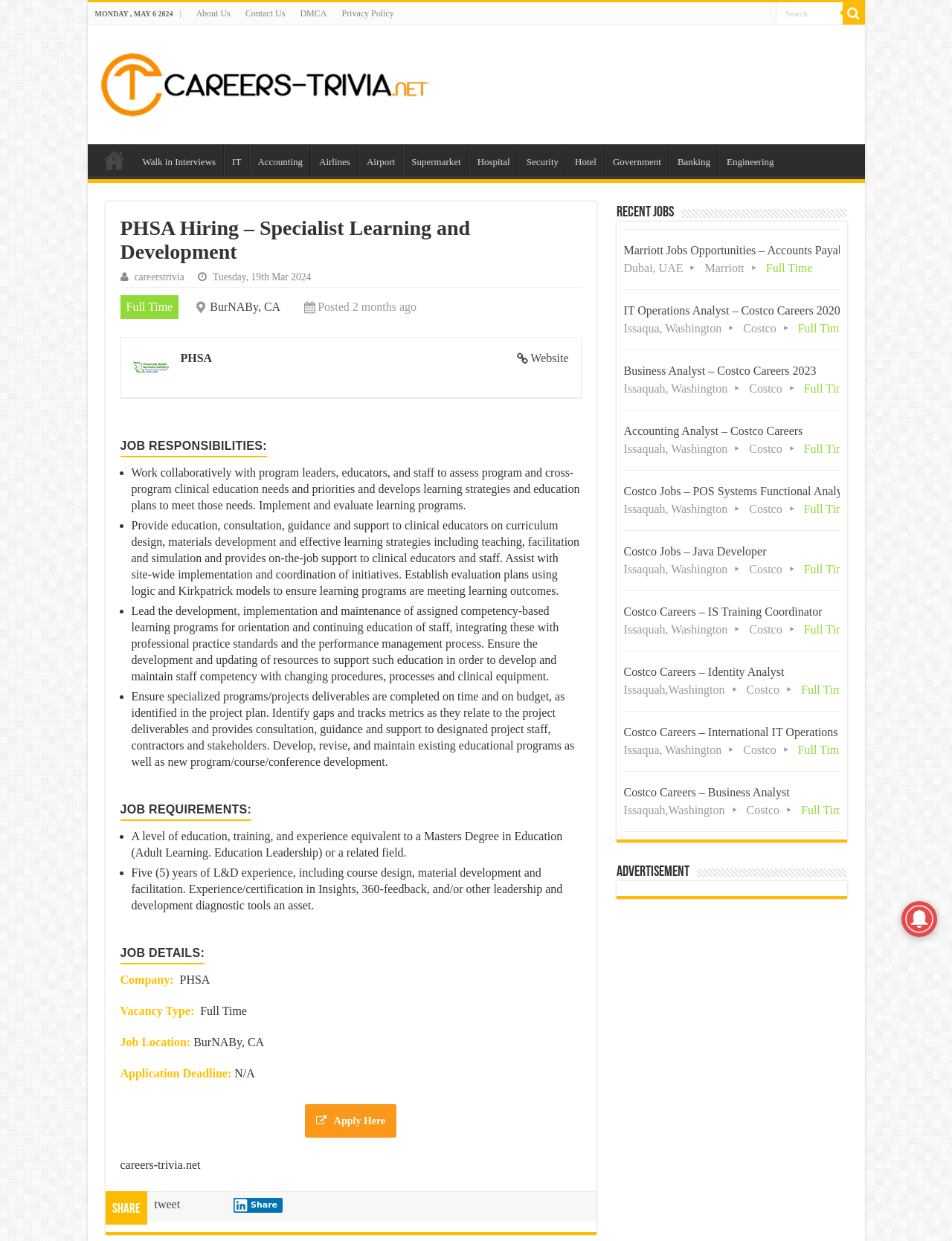Specify the bounding box coordinates of the region I need to click to perform the following instruction: "Apply for the PHSA Hiring job". The coordinates must be four float numbers in the range of 0 to 1, i.e., [left, top, right, bottom].

[0.32, 0.89, 0.417, 0.917]